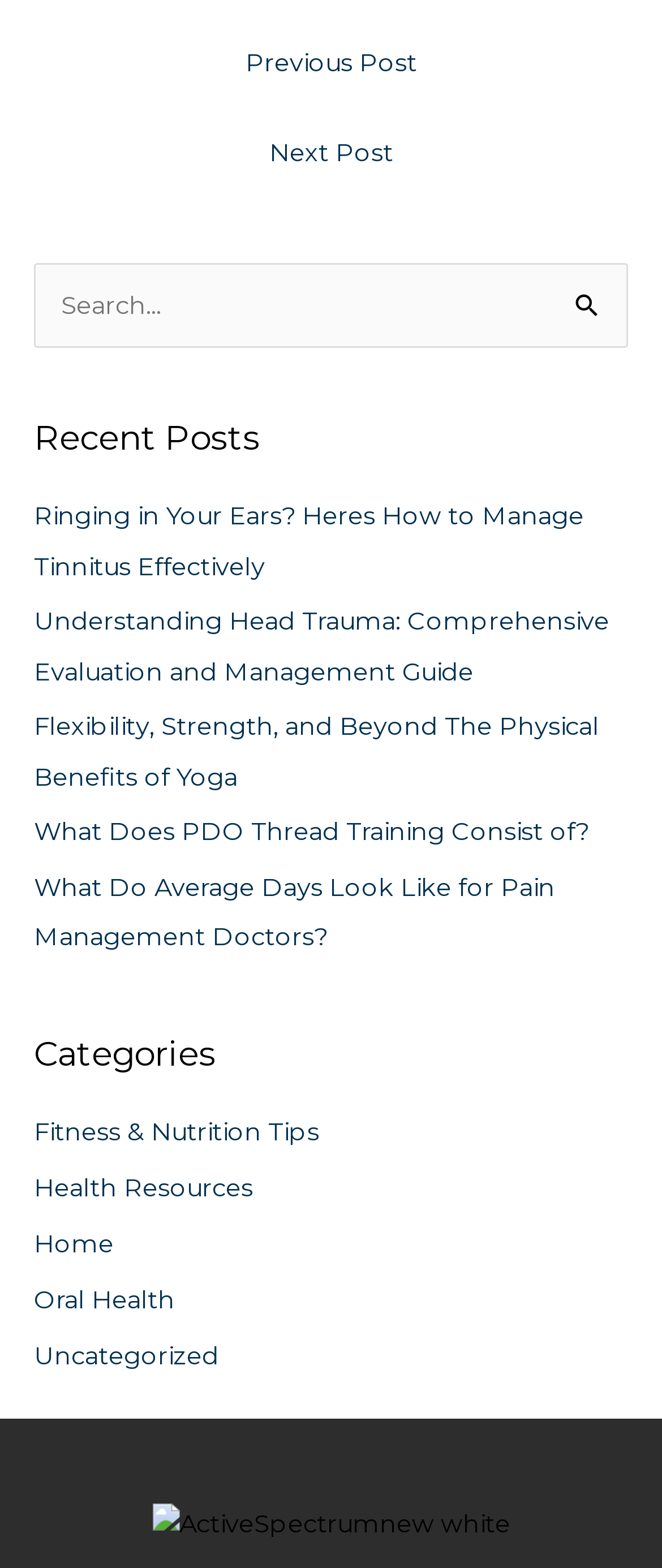Determine the bounding box coordinates of the element that should be clicked to execute the following command: "Click on the previous post".

[0.074, 0.024, 0.926, 0.061]